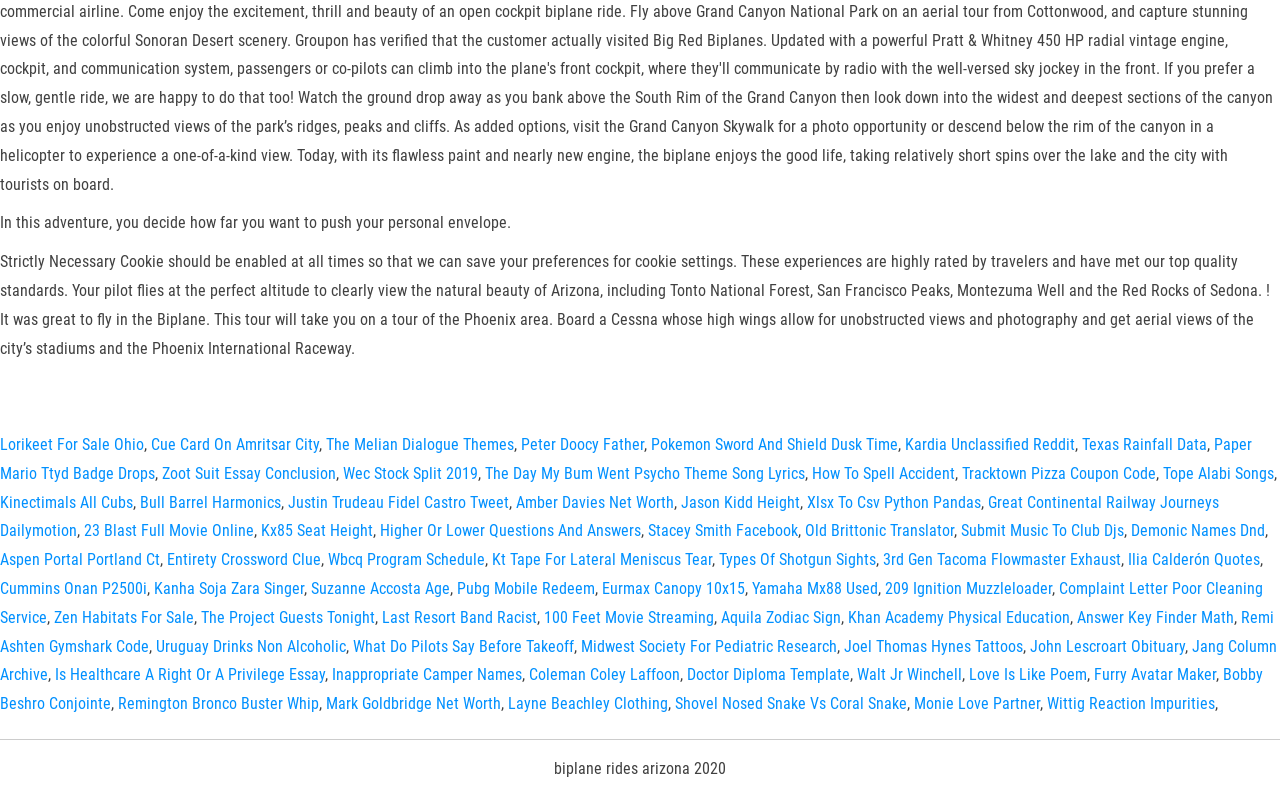What is the natural beauty mentioned in the text?
Provide a detailed and well-explained answer to the question.

The webpage mentions that the pilot flies at the perfect altitude to clearly view the natural beauty of Arizona, including Tonto National Forest, San Francisco Peaks, Montezuma Well, and the Red Rocks of Sedona.